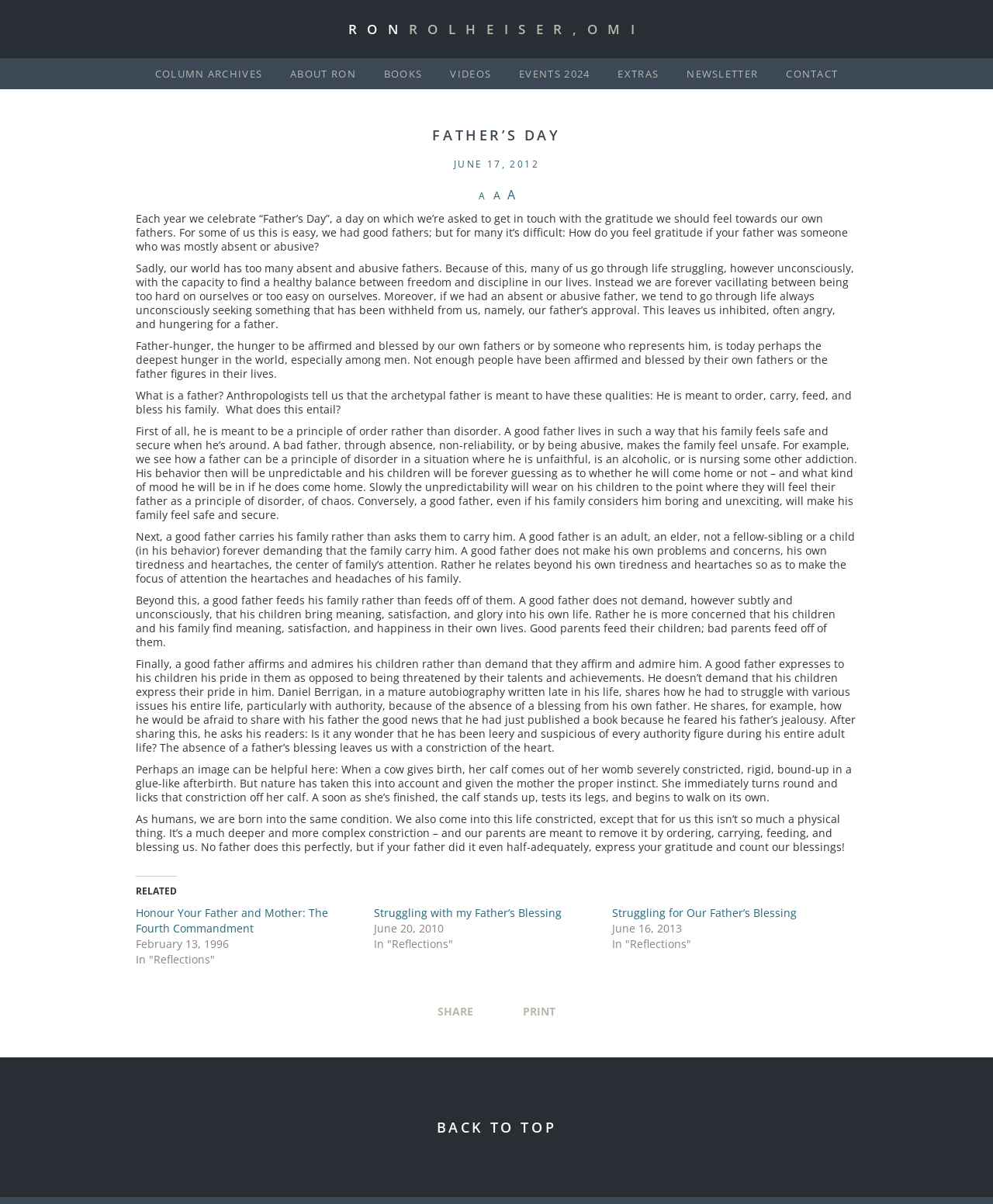Please locate the bounding box coordinates of the element that needs to be clicked to achieve the following instruction: "Read the article 'FATHER’S DAY'". The coordinates should be four float numbers between 0 and 1, i.e., [left, top, right, bottom].

[0.137, 0.106, 0.863, 0.119]